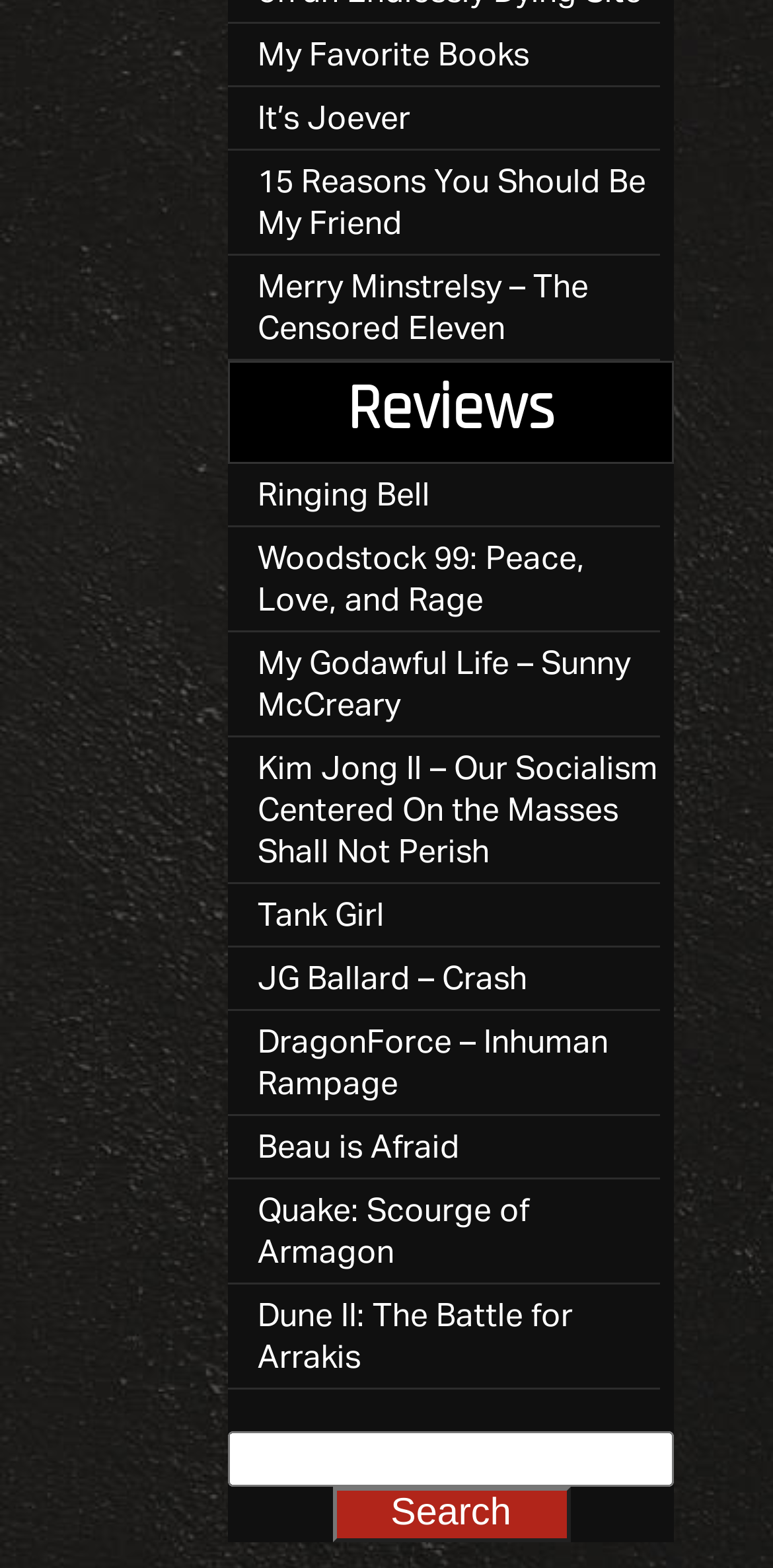Identify the bounding box coordinates of the area that should be clicked in order to complete the given instruction: "Read 'Reviews'". The bounding box coordinates should be four float numbers between 0 and 1, i.e., [left, top, right, bottom].

[0.449, 0.243, 0.718, 0.284]